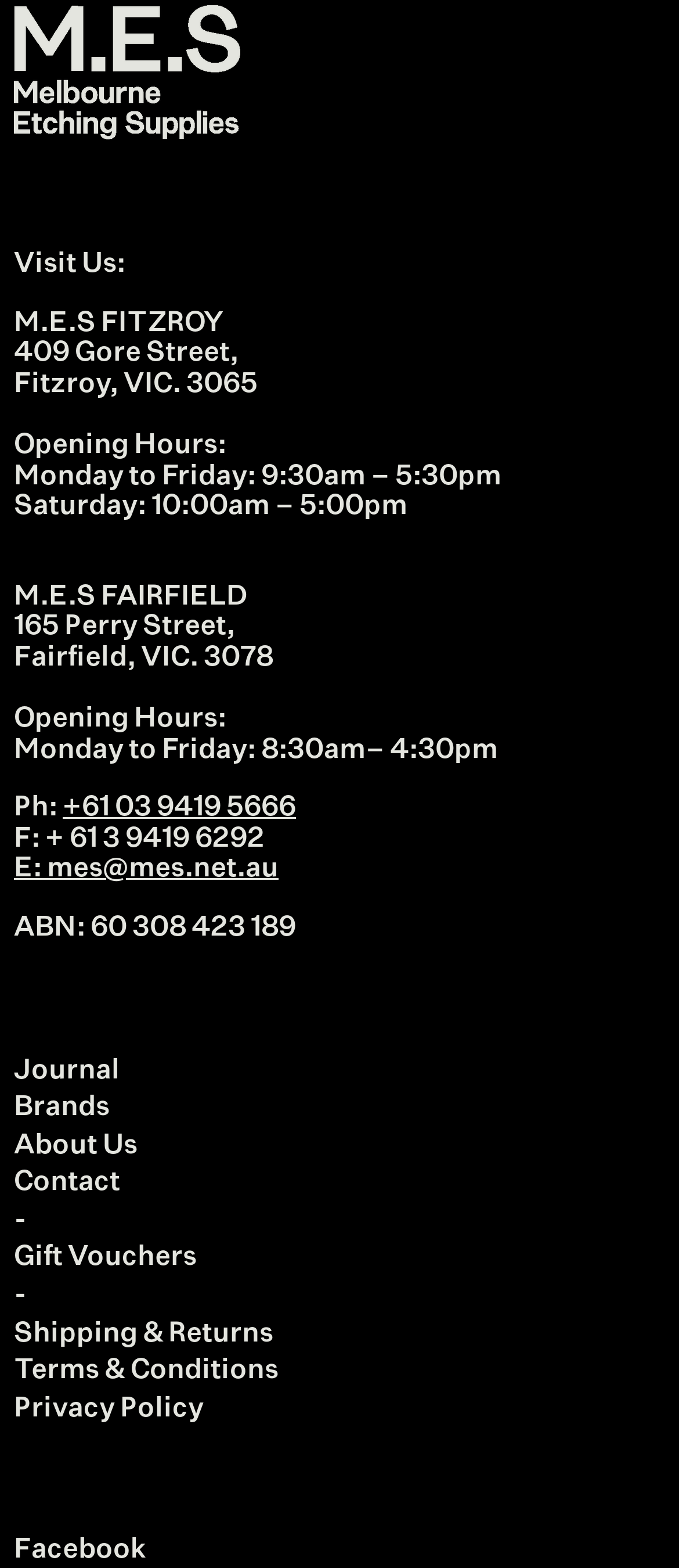Provide a brief response to the question below using a single word or phrase: 
What is the ABN of M.E.S?

60 308 423 189